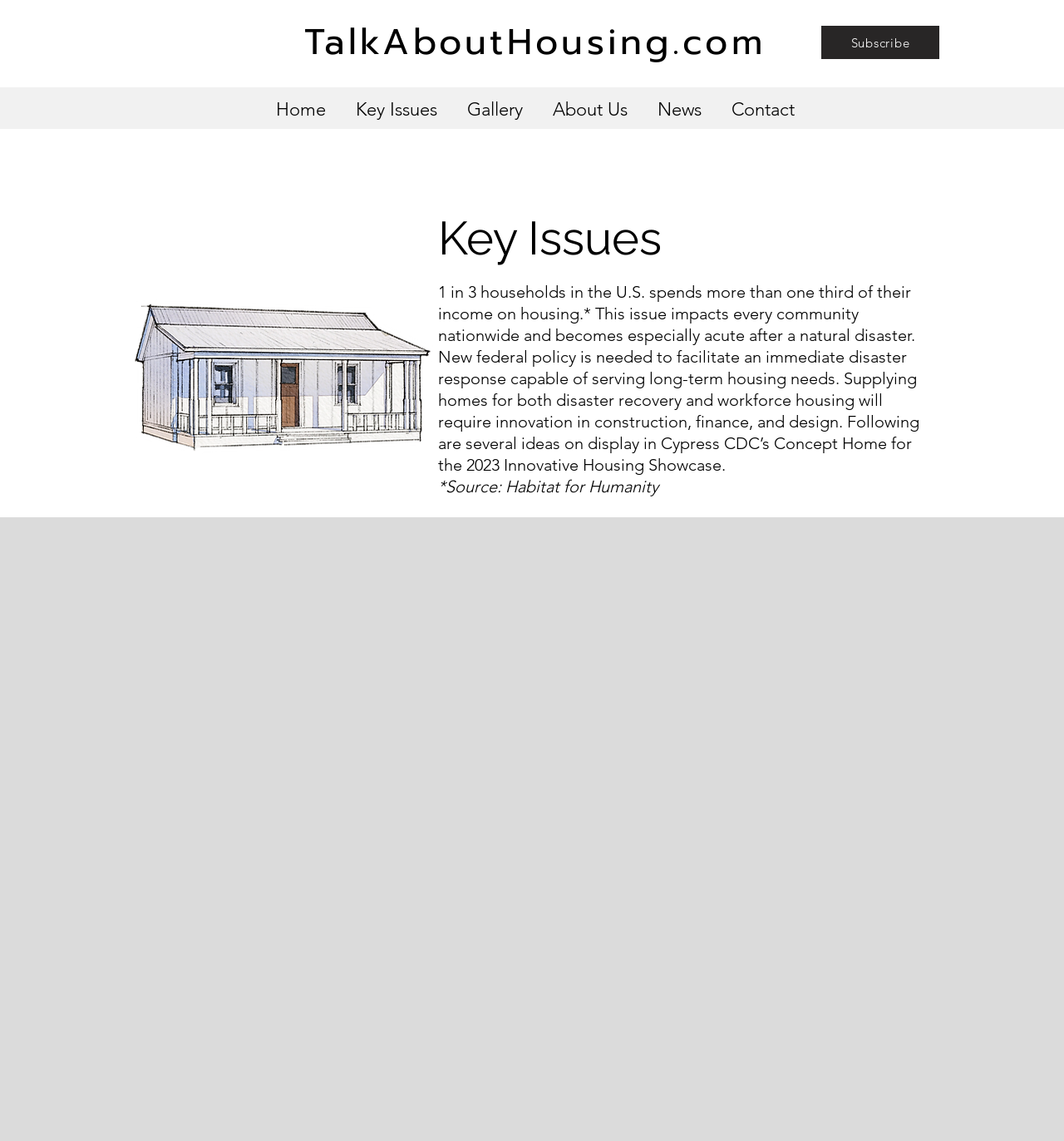Identify the bounding box coordinates for the element you need to click to achieve the following task: "Subscribe to the newsletter". Provide the bounding box coordinates as four float numbers between 0 and 1, in the form [left, top, right, bottom].

[0.772, 0.023, 0.883, 0.052]